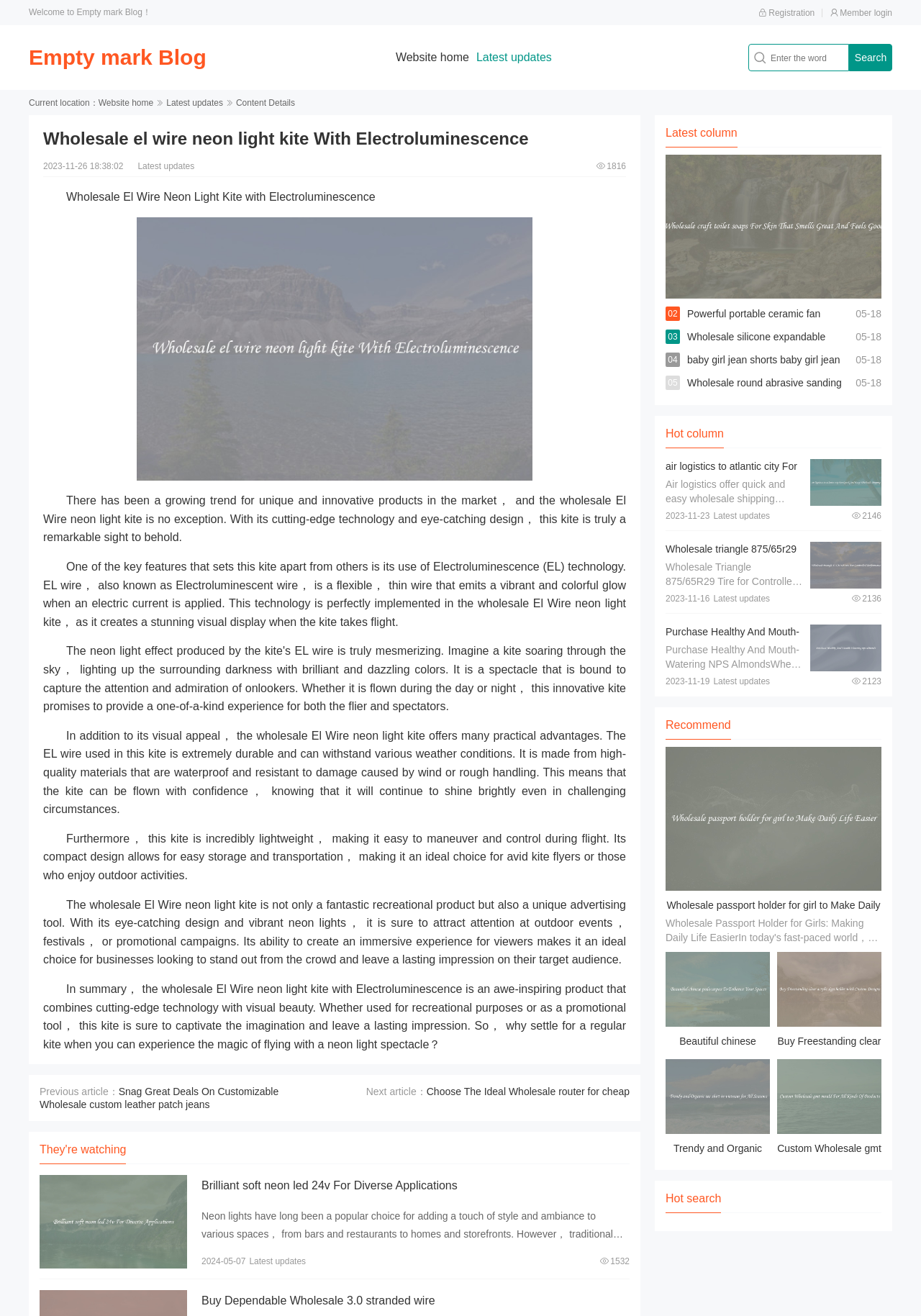Please provide a one-word or short phrase answer to the question:
What is the category of the article?

Latest updates